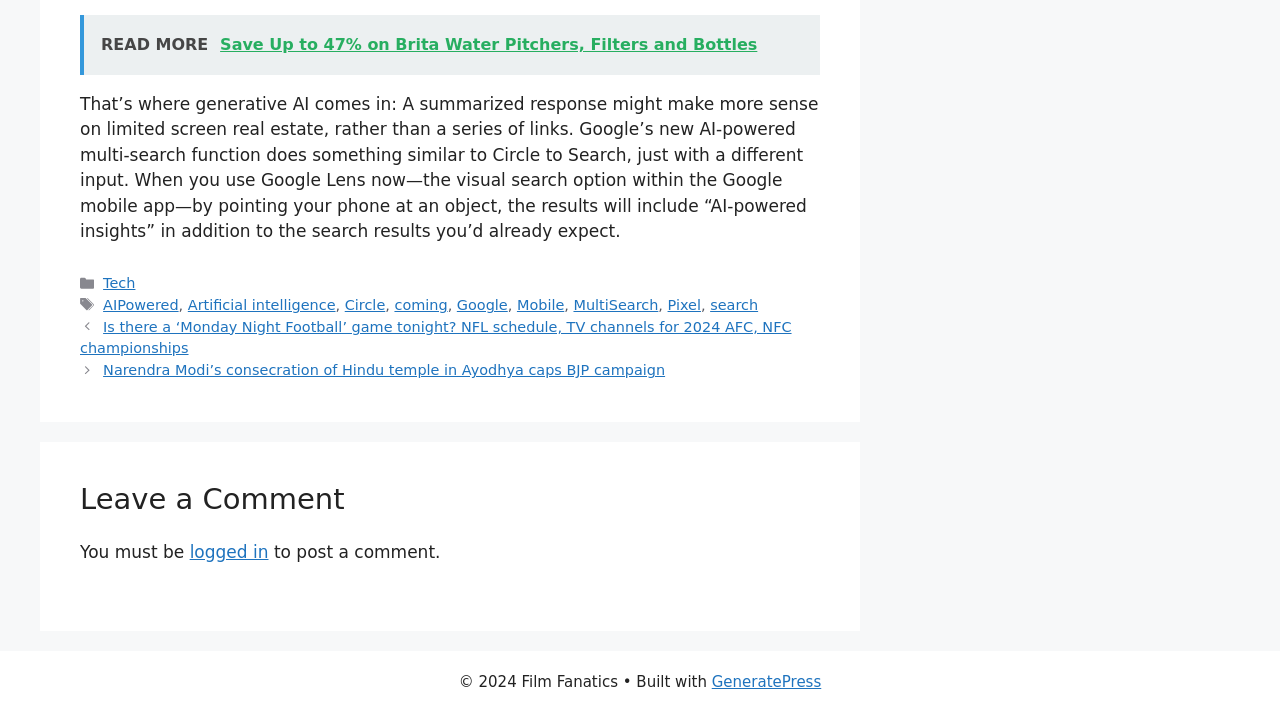Determine the bounding box coordinates of the element that should be clicked to execute the following command: "Click on 'logged in'".

[0.148, 0.76, 0.21, 0.788]